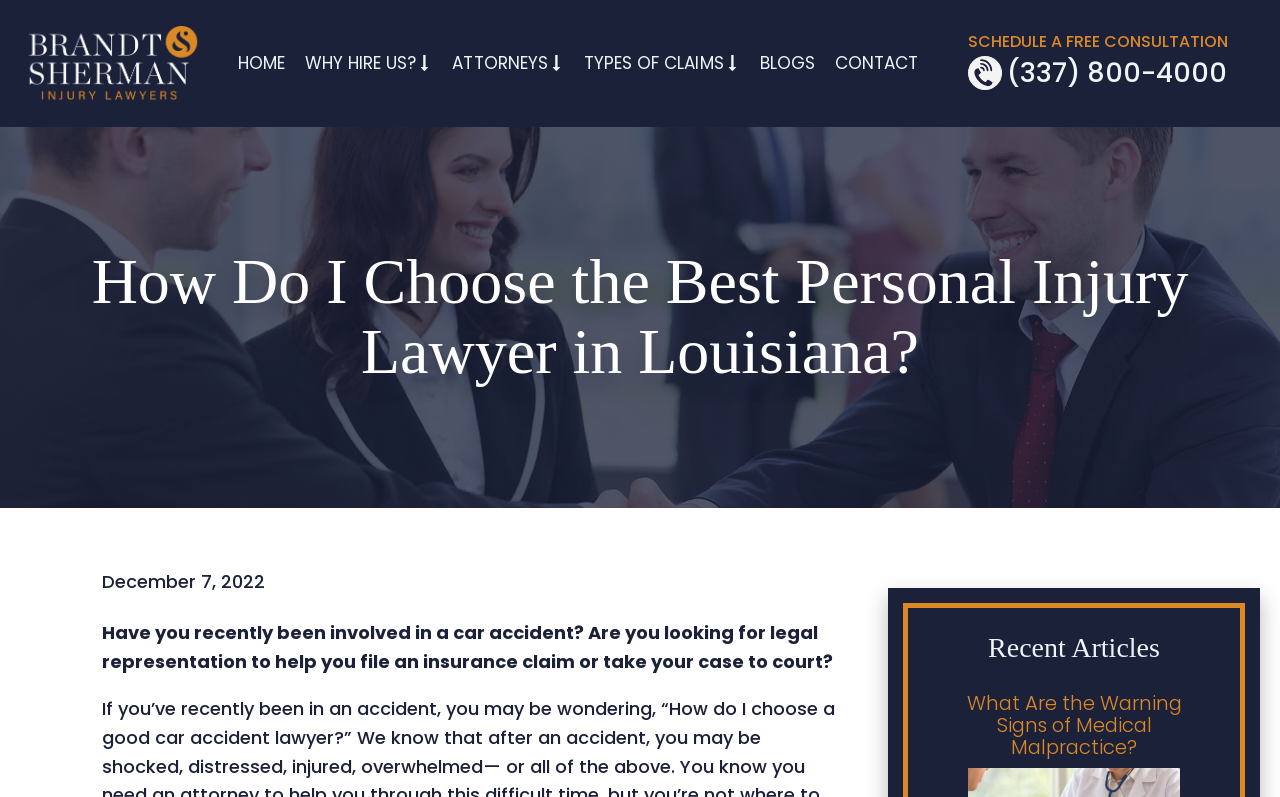How many navigation links are in the top menu?
Please look at the screenshot and answer in one word or a short phrase.

5